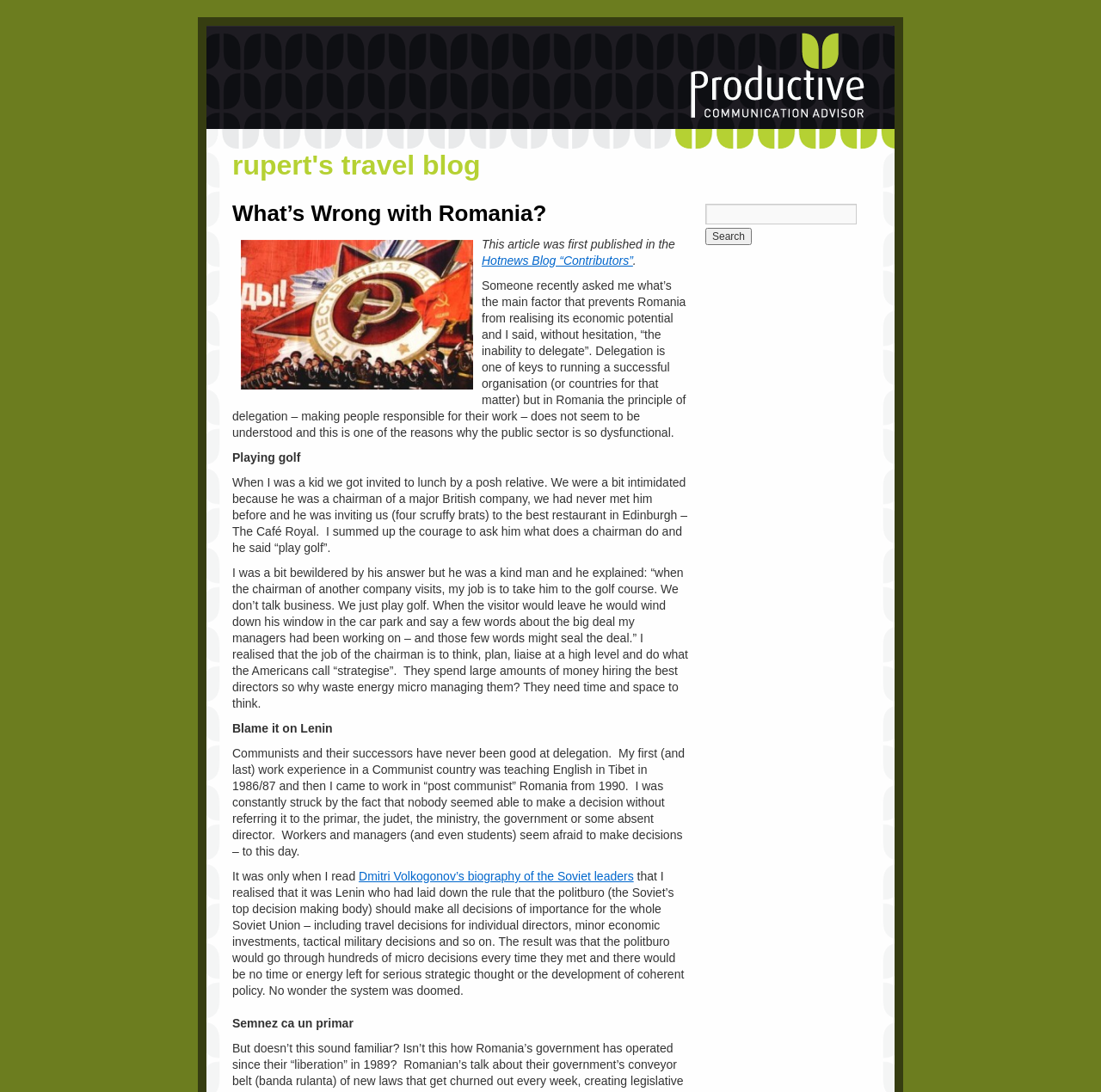Identify the bounding box for the UI element described as: "name="s"". Ensure the coordinates are four float numbers between 0 and 1, formatted as [left, top, right, bottom].

[0.641, 0.187, 0.778, 0.206]